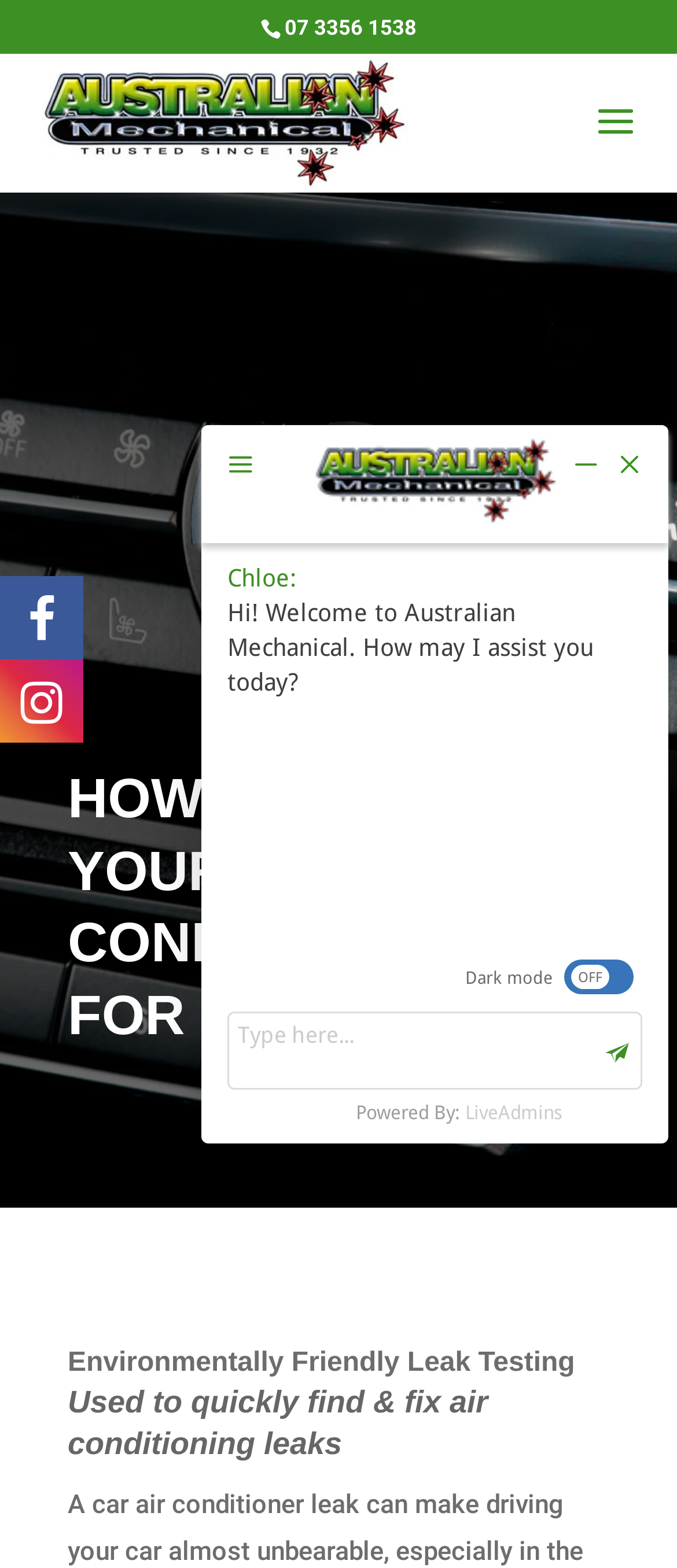What is the company name?
Look at the screenshot and provide an in-depth answer.

I found the company name by looking at the top section of the webpage, where I saw a link and an image with the text 'Australian Mechanical'.